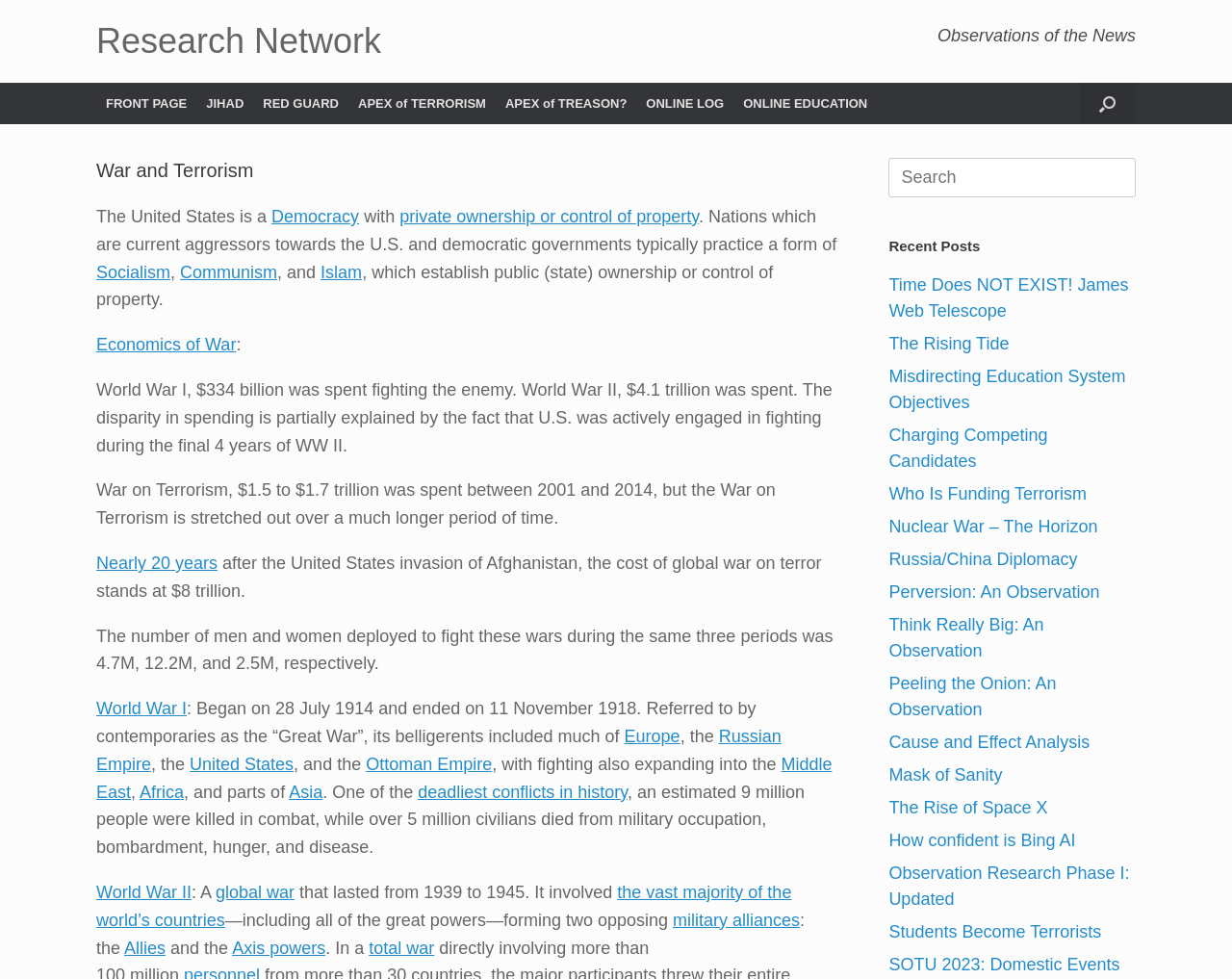Using the information shown in the image, answer the question with as much detail as possible: What is the type of government that practices private ownership or control of property?

The type of government that practices private ownership or control of property can be determined by looking at the text on the webpage, which states 'The United States is a democracy with private ownership or control of property.' This information is provided in the context of discussing different forms of government and their economic systems.